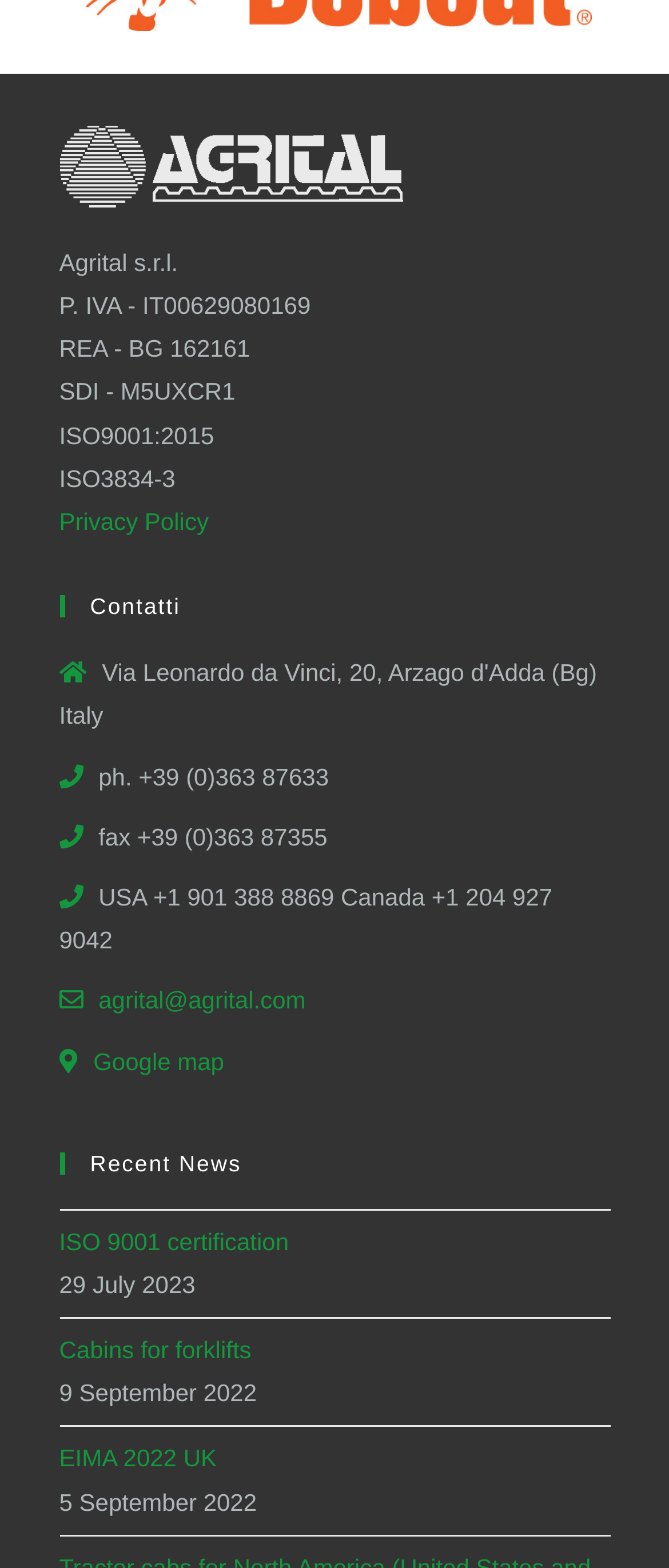What is the topic of the recent news?
Using the screenshot, give a one-word or short phrase answer.

ISO 9001 certification